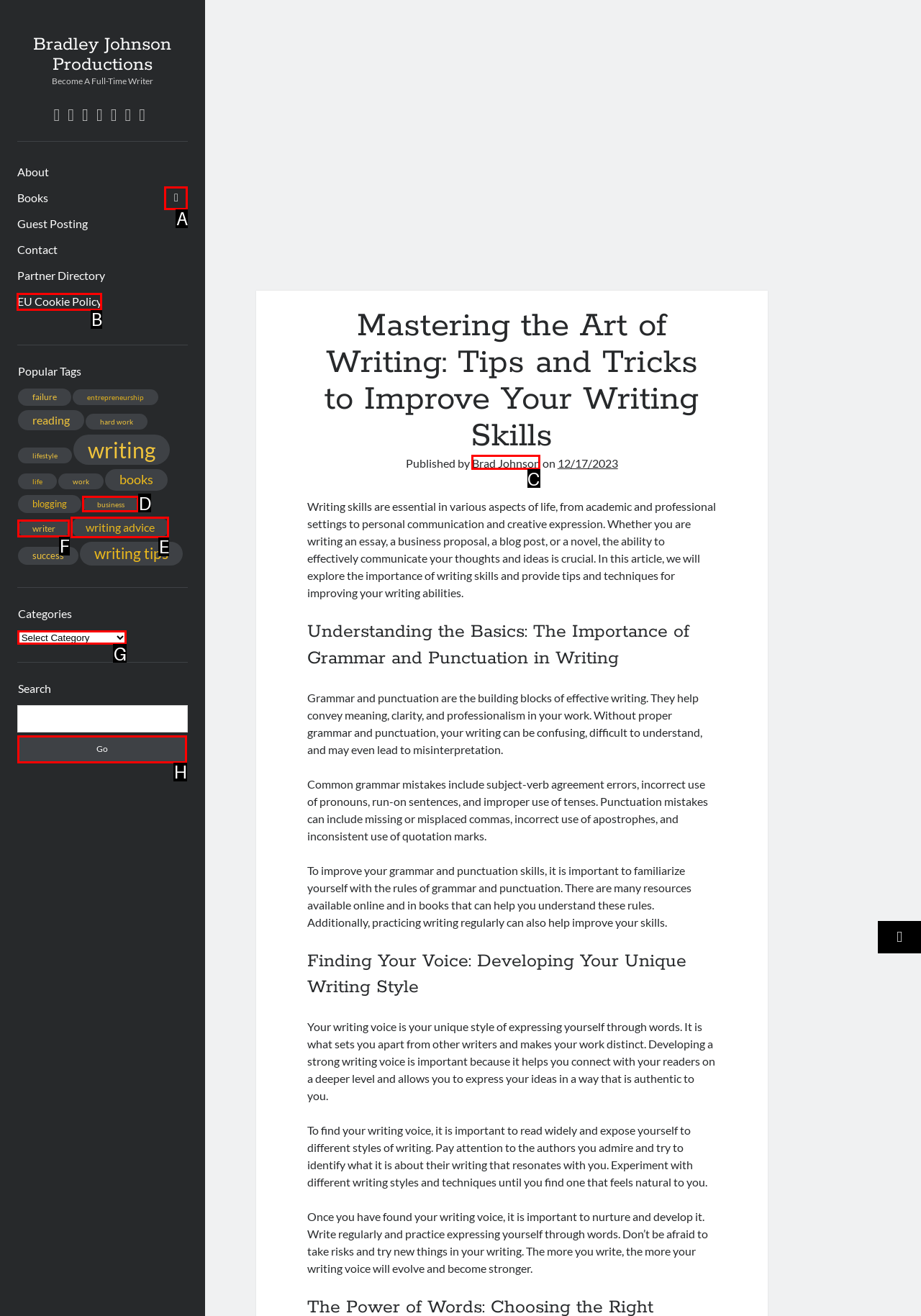Determine which UI element I need to click to achieve the following task: Read the article by Brad Johnson Provide your answer as the letter of the selected option.

C